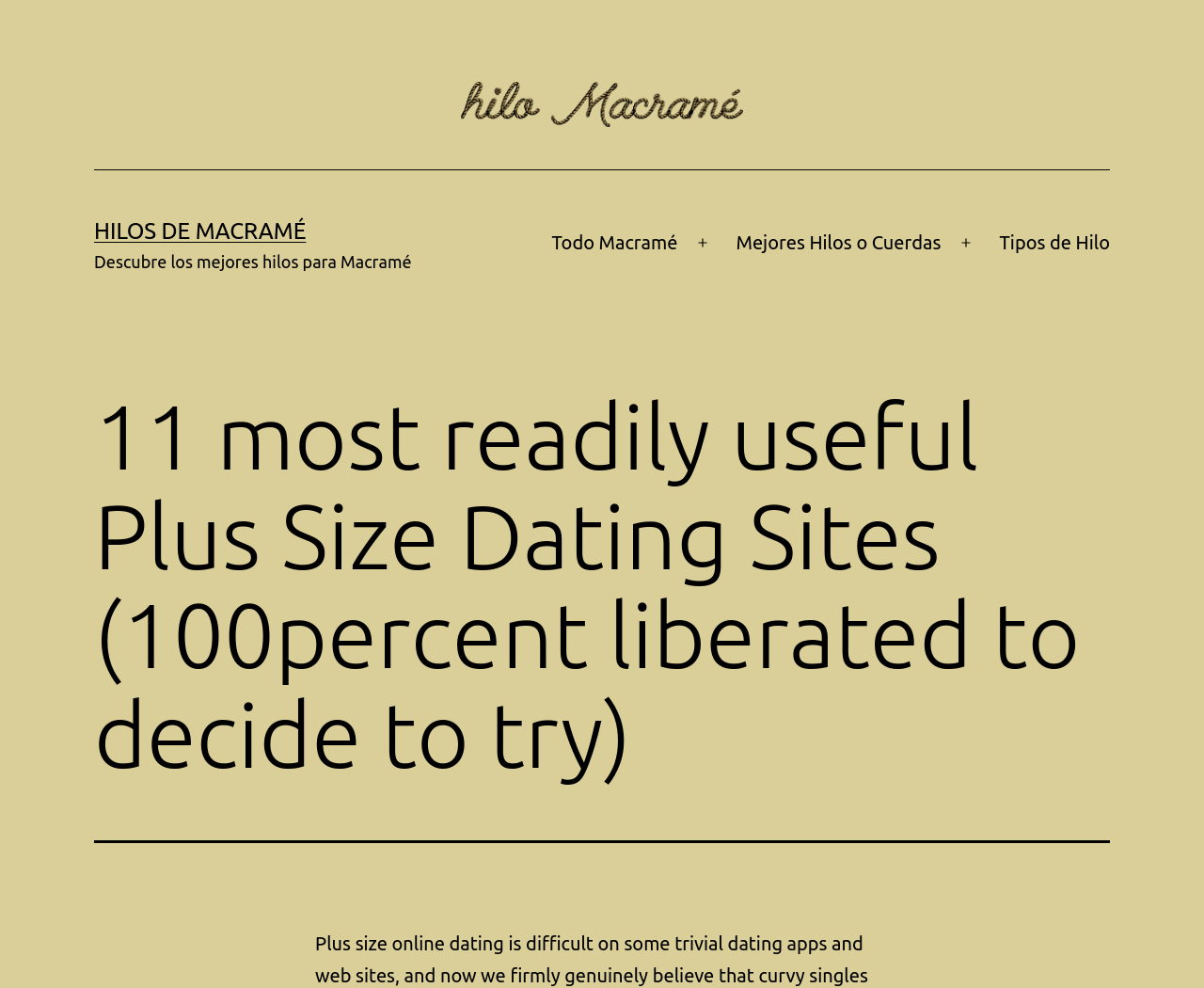What is the logo of the website?
Give a thorough and detailed response to the question.

The logo of the website is 'hilo Macrame' which can be found at the top left corner of the webpage, indicated by the image element with the text 'Logo hilo Macrame'.